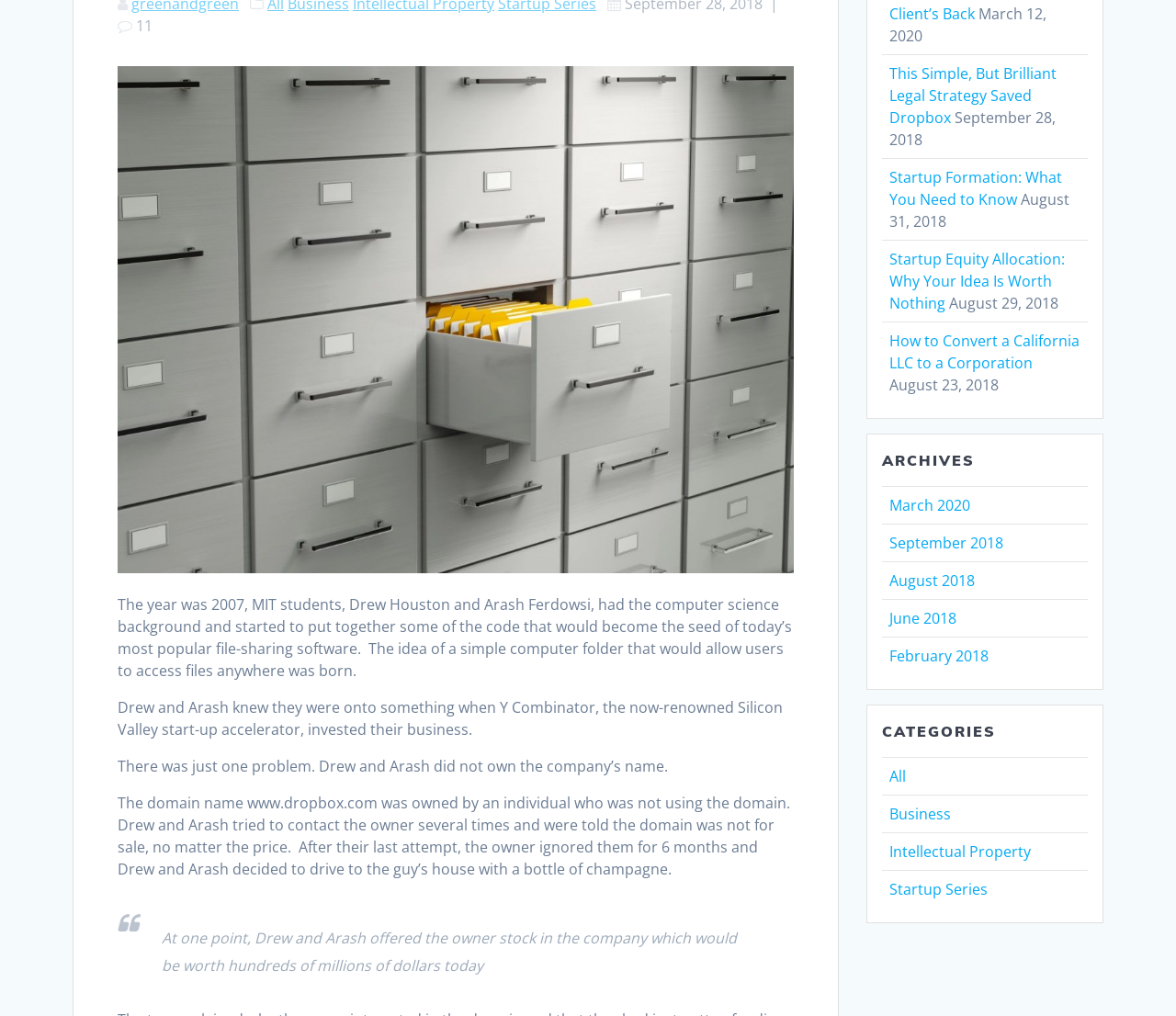Using the webpage screenshot, find the UI element described by Business. Provide the bounding box coordinates in the format (top-left x, top-left y, bottom-right x, bottom-right y), ensuring all values are floating point numbers between 0 and 1.

[0.756, 0.791, 0.809, 0.811]